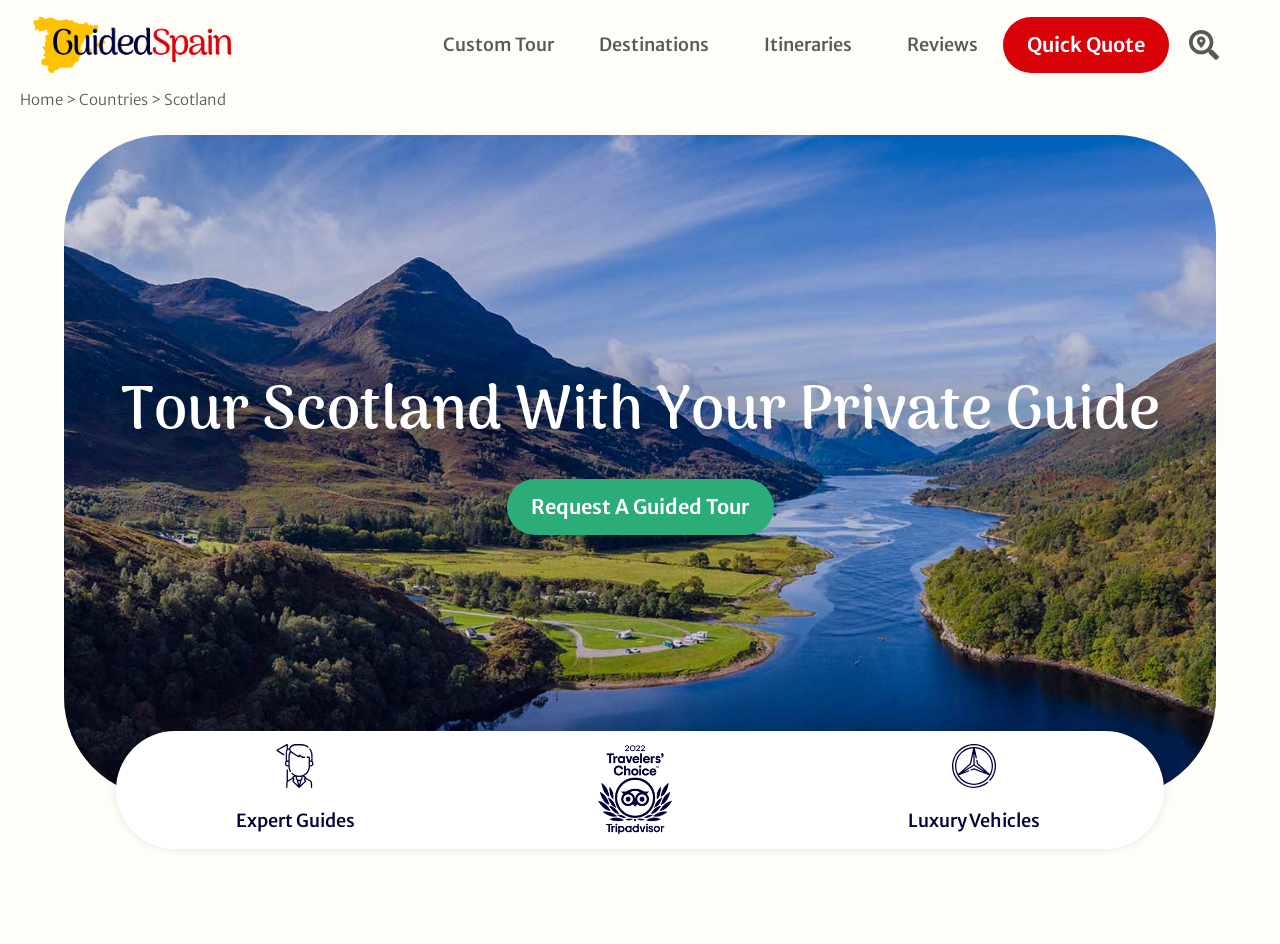Identify the bounding box coordinates of the clickable region to carry out the given instruction: "Click on Custom Tour".

[0.33, 0.019, 0.448, 0.077]